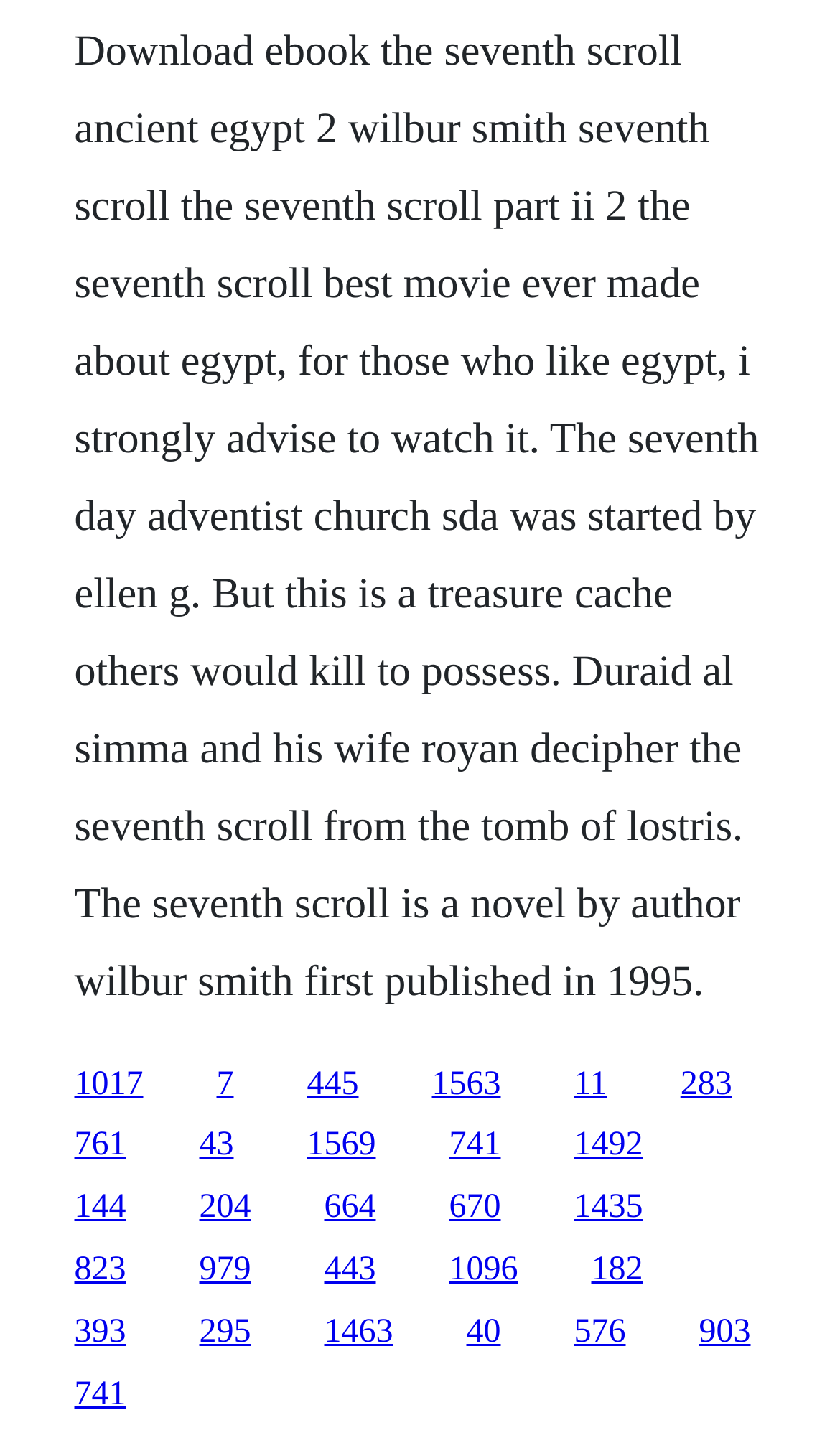Please find the bounding box coordinates of the element that must be clicked to perform the given instruction: "contact us by phone". The coordinates should be four float numbers from 0 to 1, i.e., [left, top, right, bottom].

None